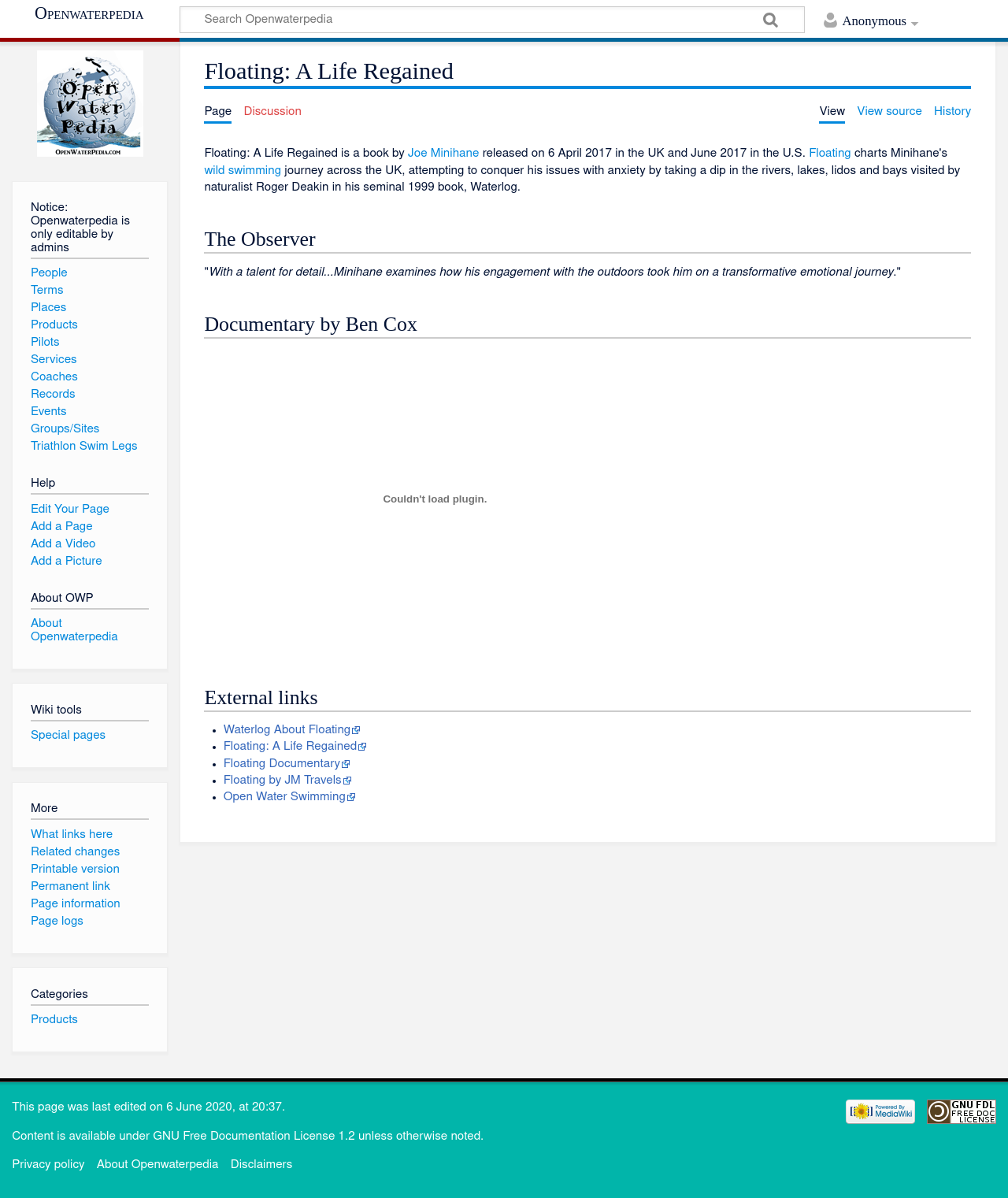Please give a concise answer to this question using a single word or phrase: 
What is the type of swimming mentioned on the webpage?

Wild swimming